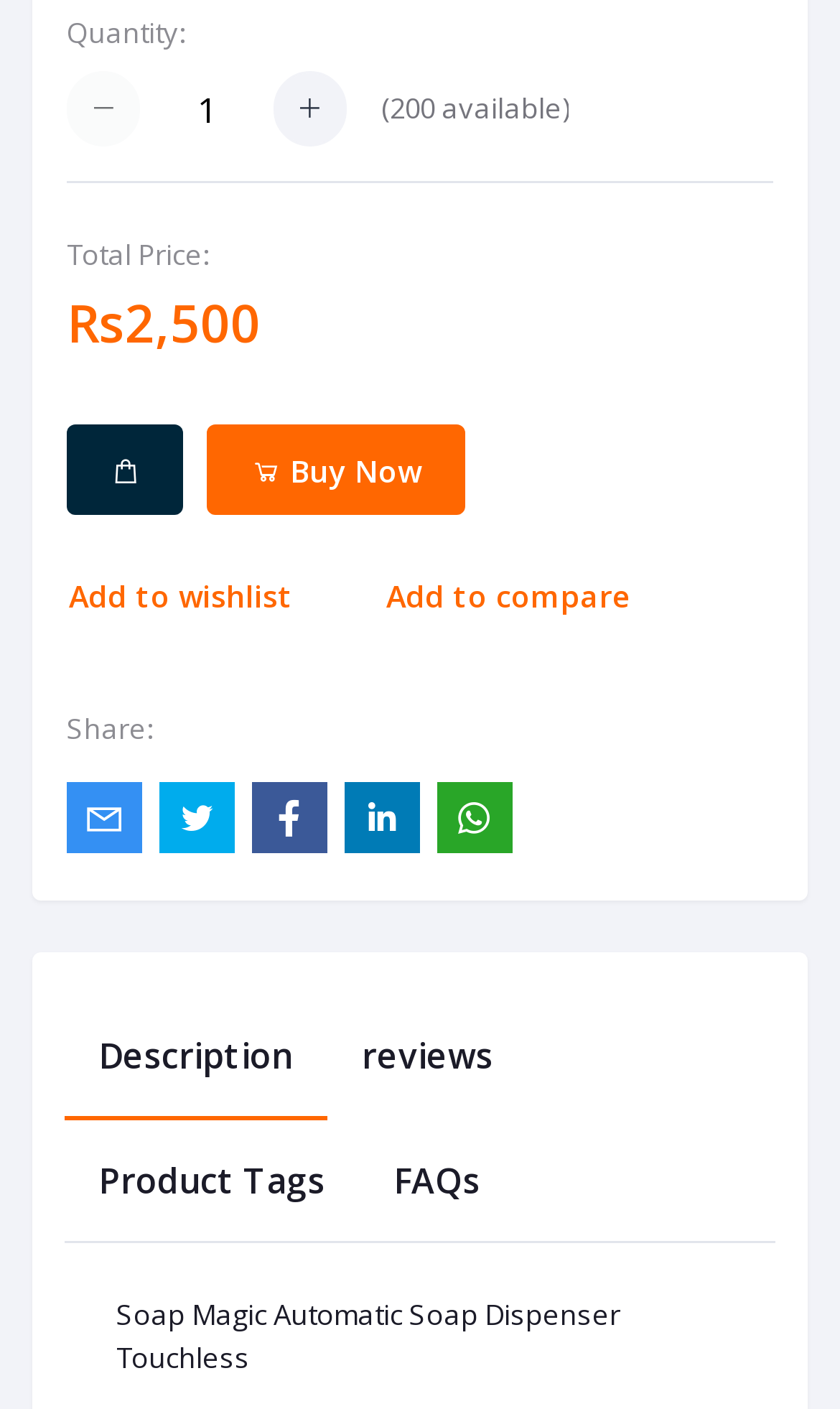Determine the bounding box coordinates (top-left x, top-left y, bottom-right x, bottom-right y) of the UI element described in the following text: Buy Now

[0.247, 0.301, 0.553, 0.366]